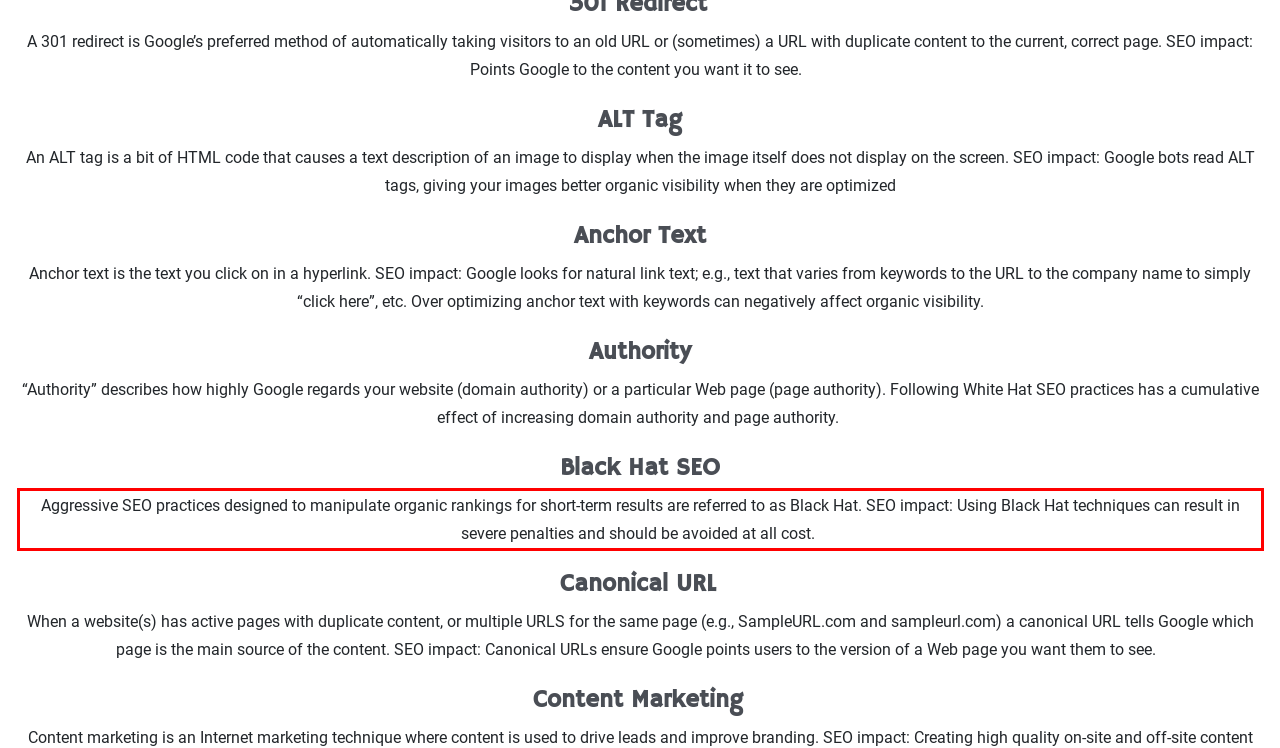Identify the text inside the red bounding box on the provided webpage screenshot by performing OCR.

Aggressive SEO practices designed to manipulate organic rankings for short-term results are referred to as Black Hat. SEO impact: Using Black Hat techniques can result in severe penalties and should be avoided at all cost.